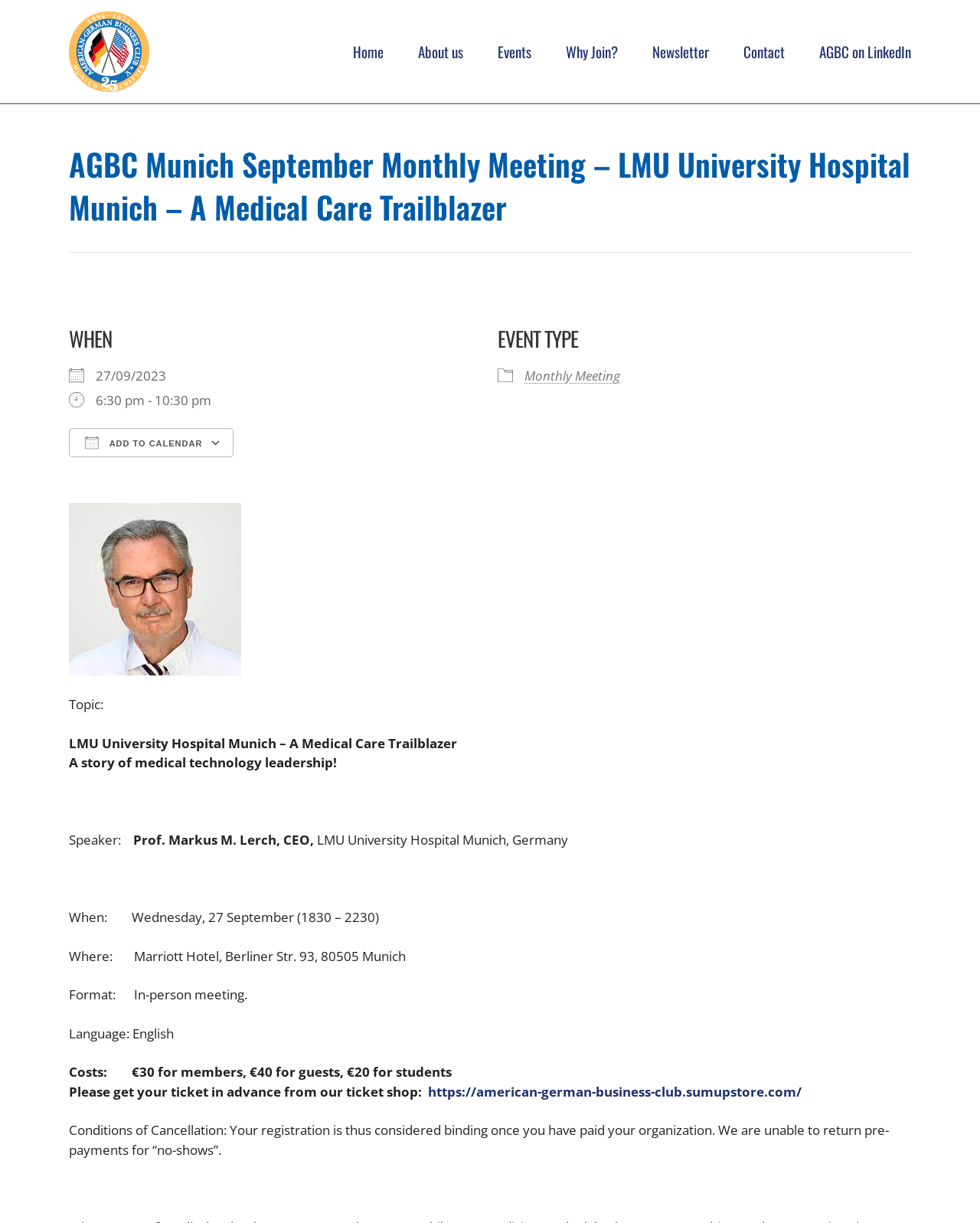Identify the bounding box of the HTML element described here: "Go to Top". Provide the coordinates as four float numbers between 0 and 1: [left, top, right, bottom].

[0.904, 0.78, 0.941, 0.802]